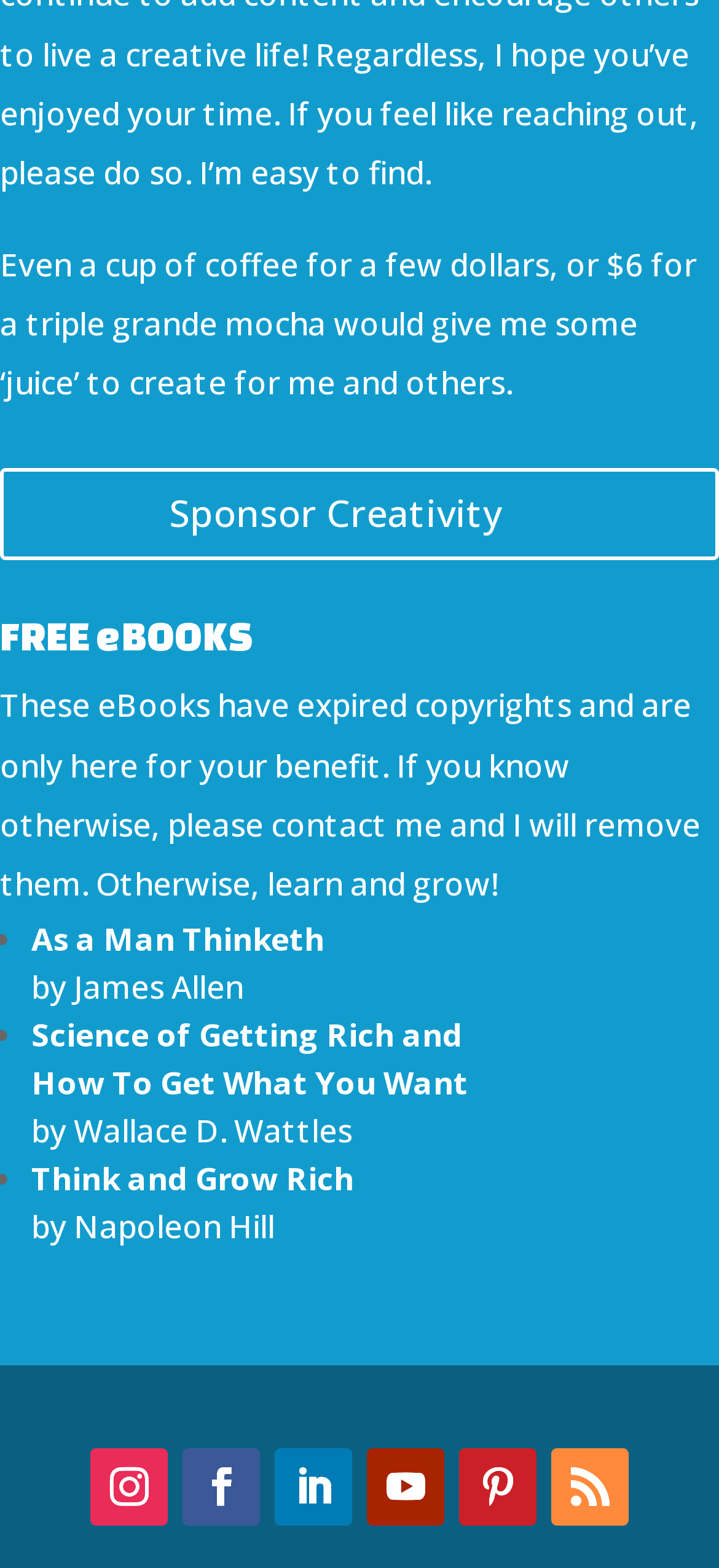Point out the bounding box coordinates of the section to click in order to follow this instruction: "Read 'Science of Getting Rich' eBook".

[0.044, 0.646, 0.549, 0.673]